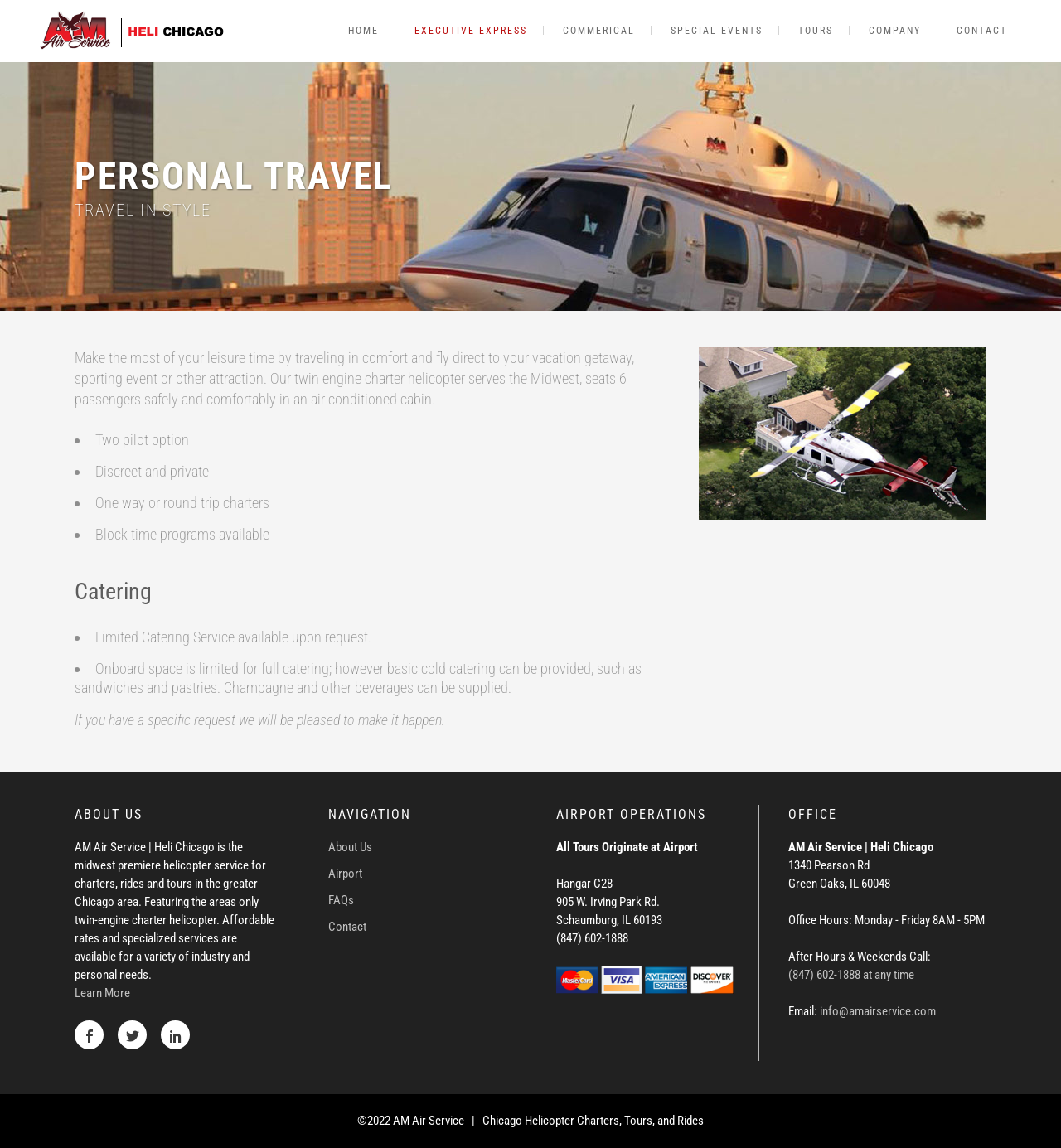Using the format (top-left x, top-left y, bottom-right x, bottom-right y), and given the element description, identify the bounding box coordinates within the screenshot: About Us

[0.309, 0.73, 0.477, 0.746]